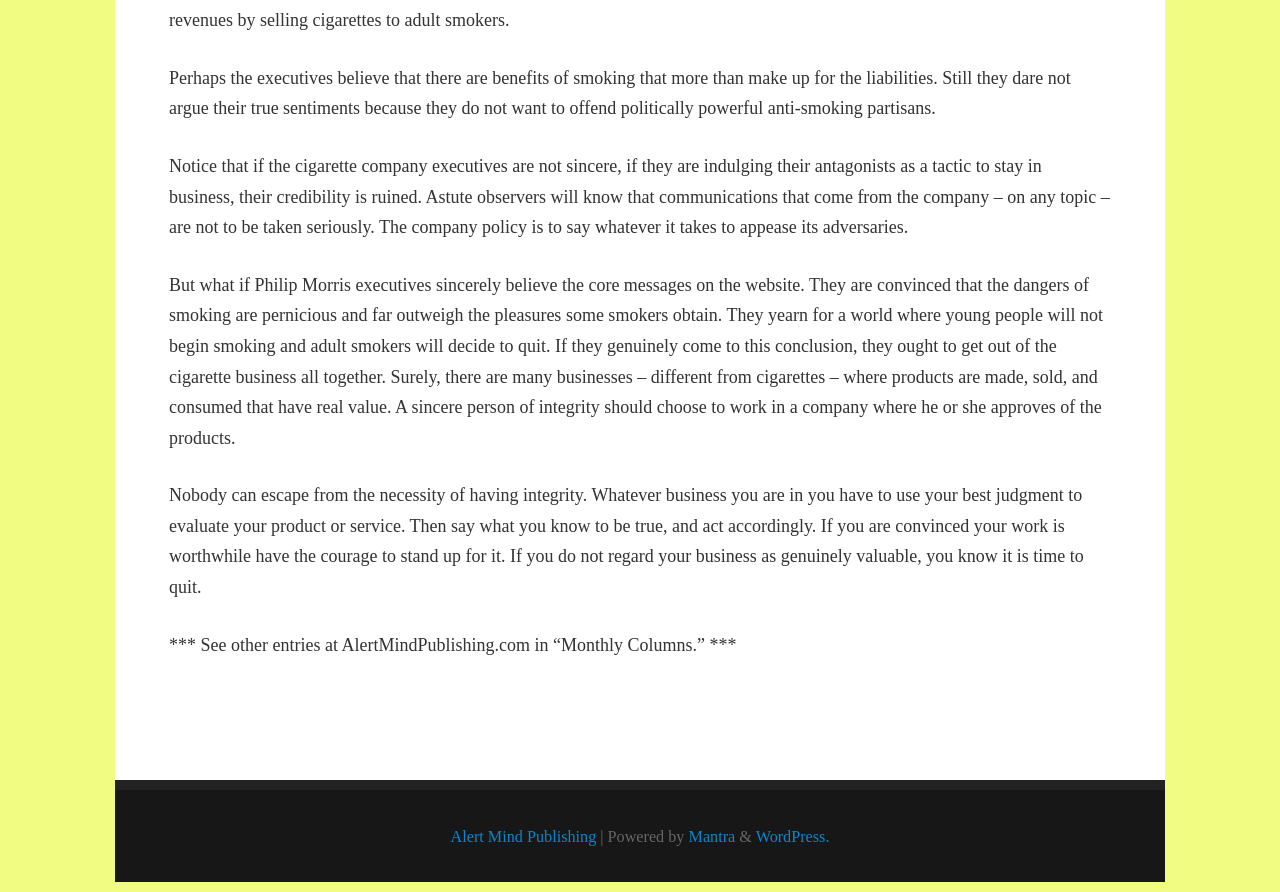What is the theme of the 'Monthly Columns' section?
Based on the content of the image, thoroughly explain and answer the question.

The theme of the 'Monthly Columns' section, where this article is from, is likely business ethics or integrity, as this article discusses the importance of sincerity and truthfulness in business.